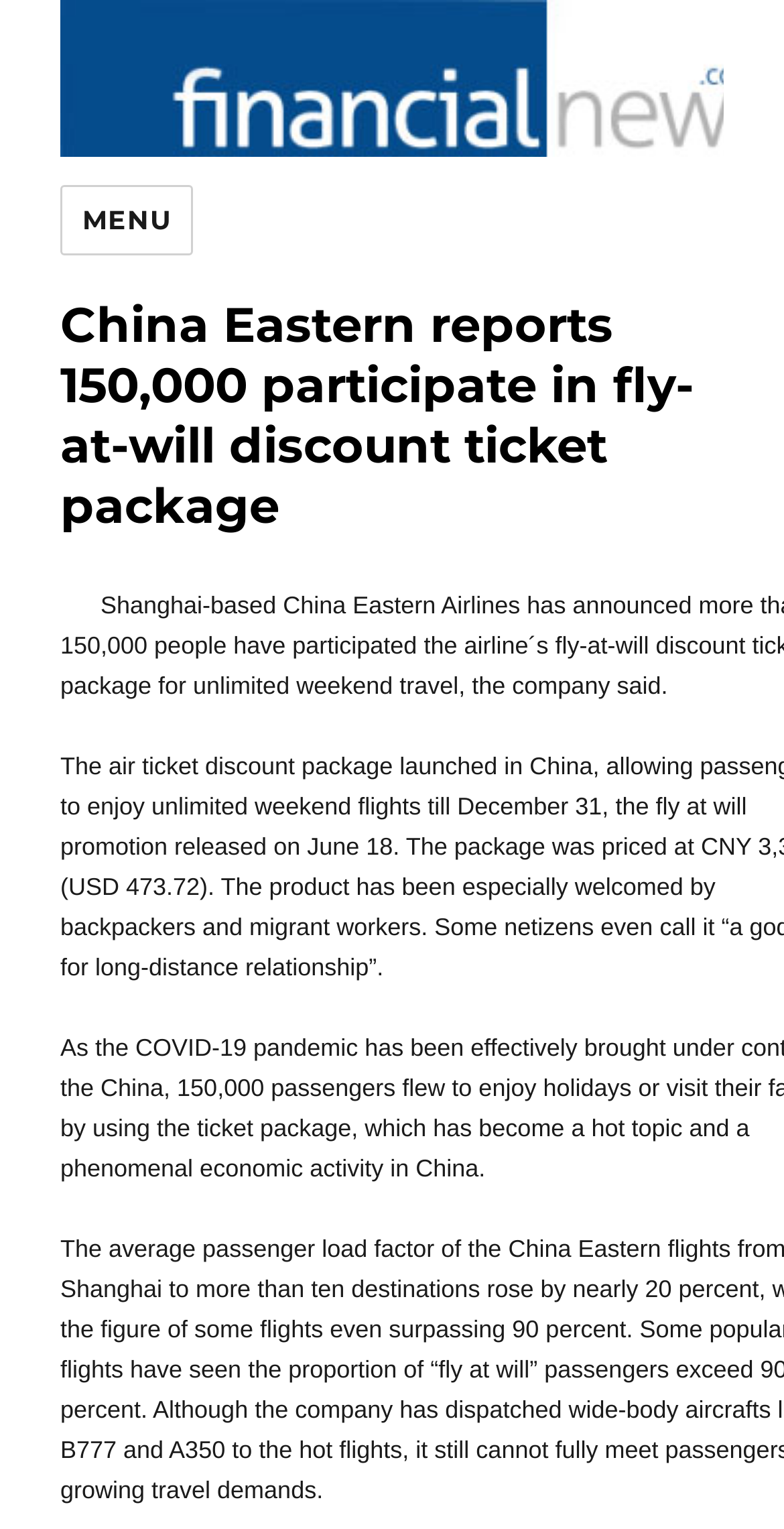Please identify the webpage's heading and generate its text content.

China Eastern reports 150,000 participate in fly-at-will discount ticket package